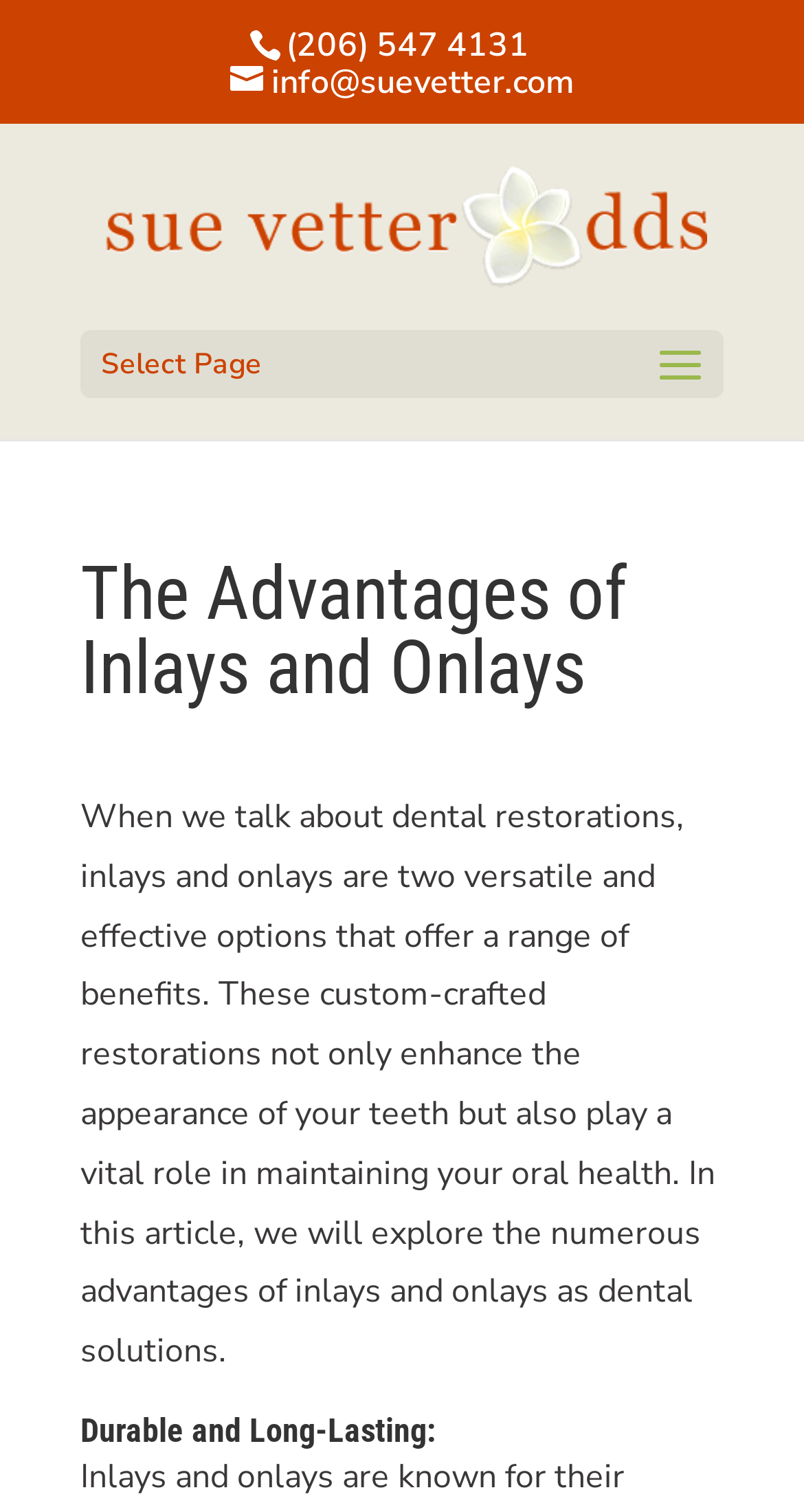Give a concise answer using one word or a phrase to the following question:
What is one characteristic of inlays and onlays?

Durable and Long-Lasting